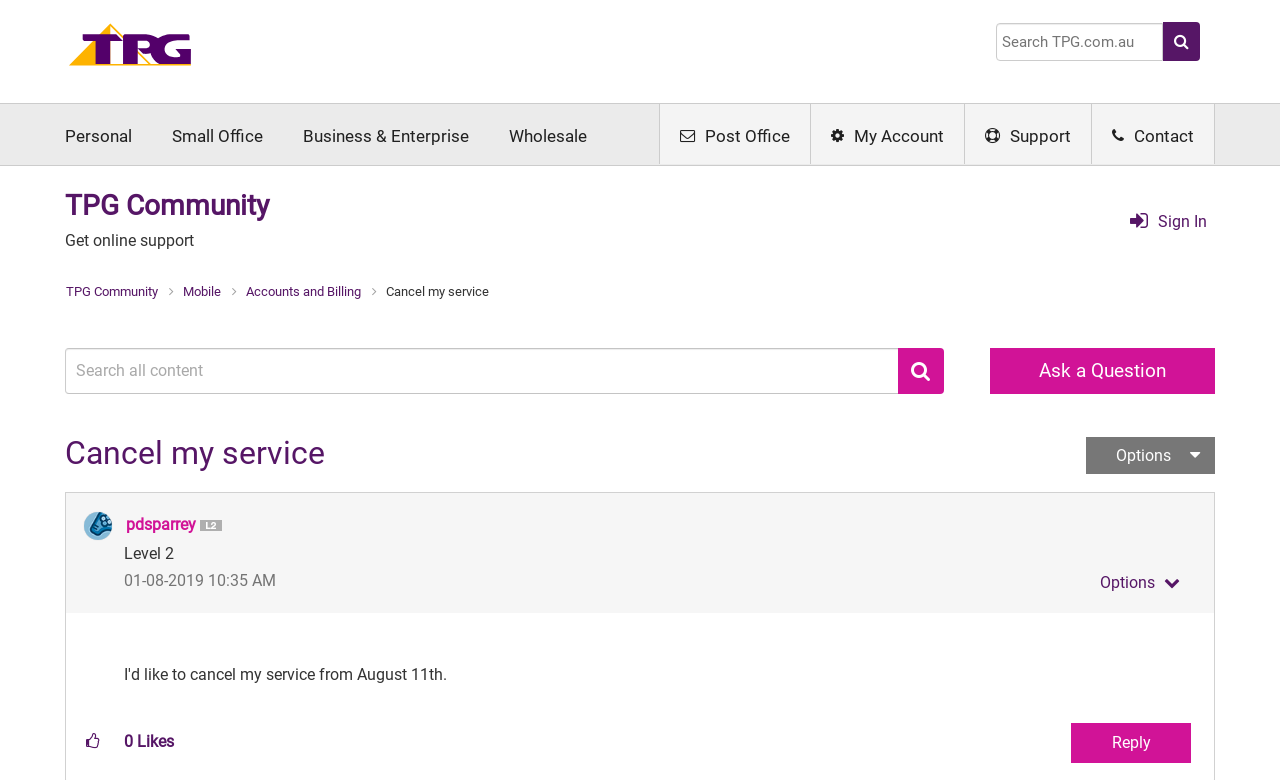Reply to the question with a single word or phrase:
What is the username of the user who posted?

pdsparrey